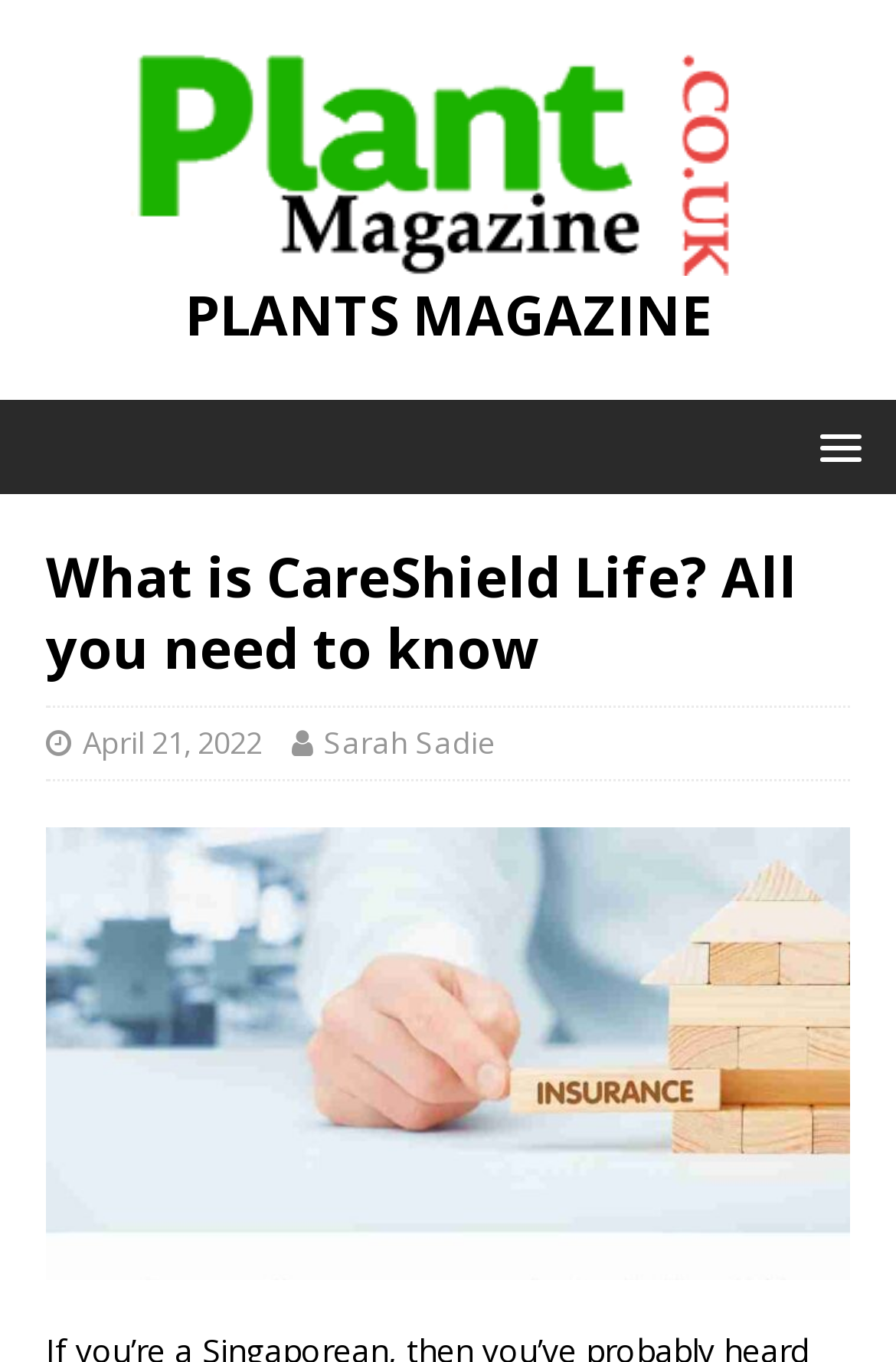Provide an in-depth caption for the contents of the webpage.

The webpage is about CareShield Life, a health insurance program. At the top left corner, there is a logo of "plants Magazine" with a link to the magazine's homepage. Next to the logo, there is a heading that reads "PLANTS MAGAZINE". 

Below the magazine's logo and heading, there is a menu button at the top right corner. When clicked, it will open a dropdown menu. 

The main content of the webpage starts with a heading that reads "What is CareShield Life? All you need to know", which is centered at the top of the page. Below the heading, there are two links, one showing the date "April 21, 2022" and the other showing the author's name "Sarah Sadie". 

Underneath the links, there is a large image that takes up most of the page's width, which is related to CareShield Life. The image is the main visual element on the page.